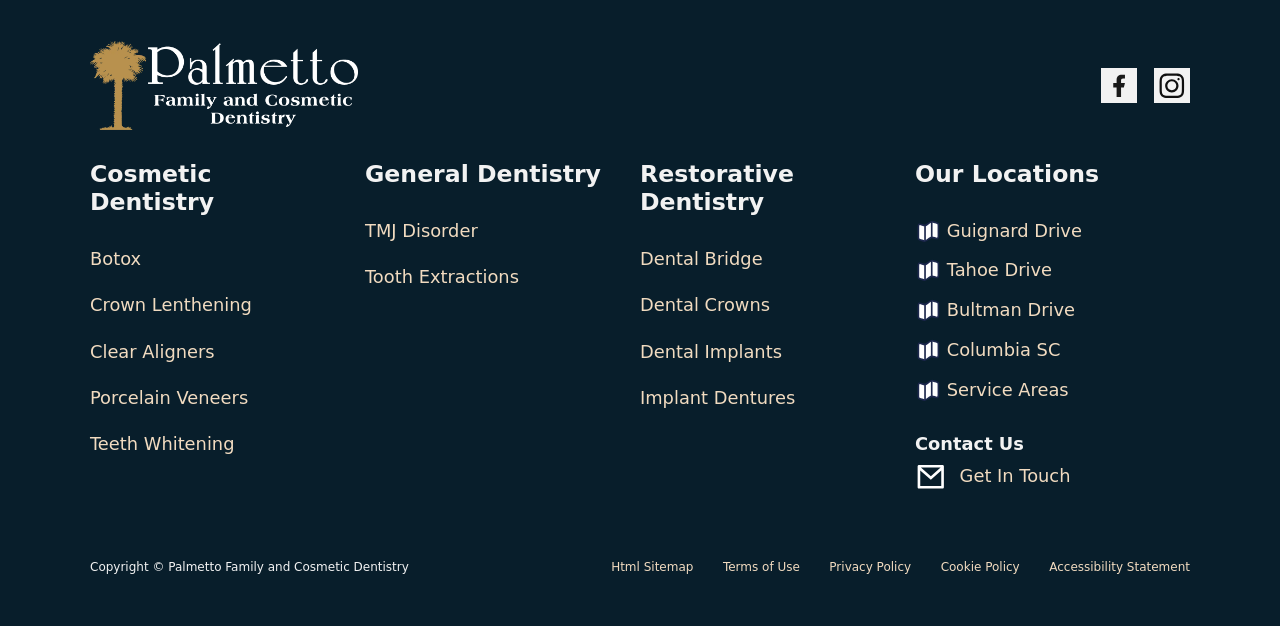Please specify the bounding box coordinates of the element that should be clicked to execute the given instruction: 'Visit Facebook page'. Ensure the coordinates are four float numbers between 0 and 1, expressed as [left, top, right, bottom].

[0.86, 0.065, 0.888, 0.208]